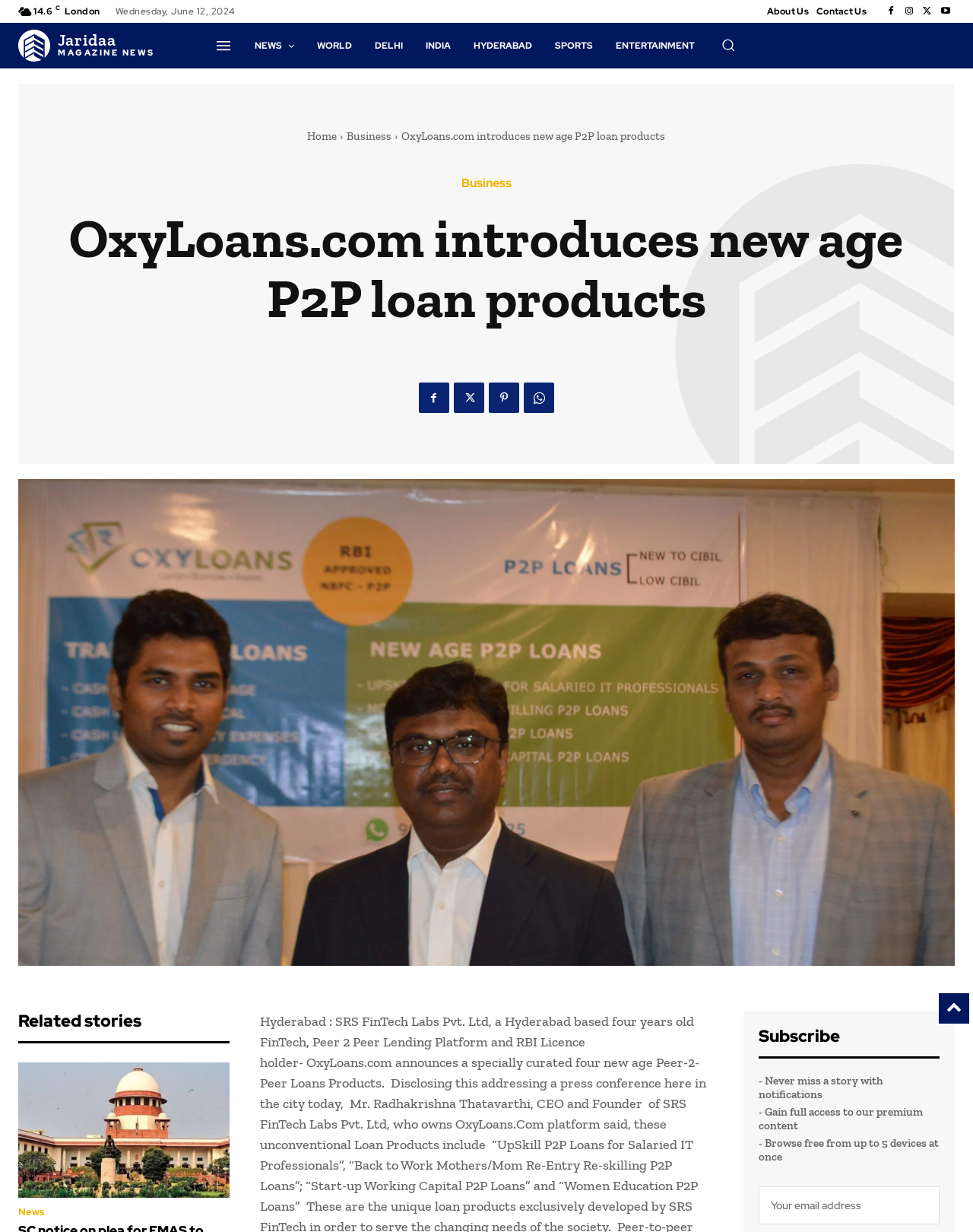What is the function of the button at the top-right corner?
Please answer the question as detailed as possible.

I found this information by looking at the top-right corner of the webpage, where there is a button with a label 'Search' and an image of a magnifying glass, indicating that the function of the button is to allow users to search for something on the website.